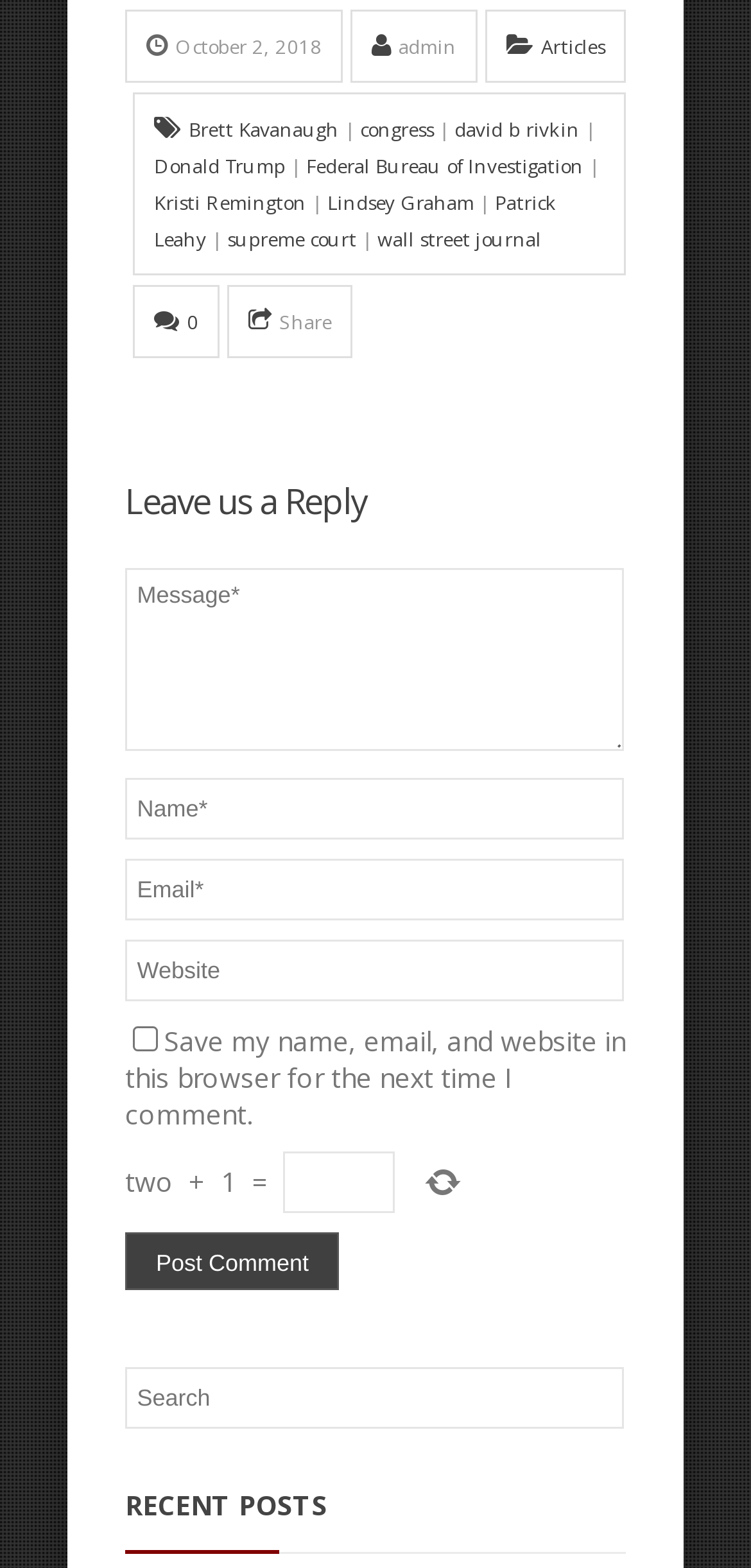Specify the bounding box coordinates of the area that needs to be clicked to achieve the following instruction: "Click on the 'Articles' link".

[0.721, 0.021, 0.805, 0.038]